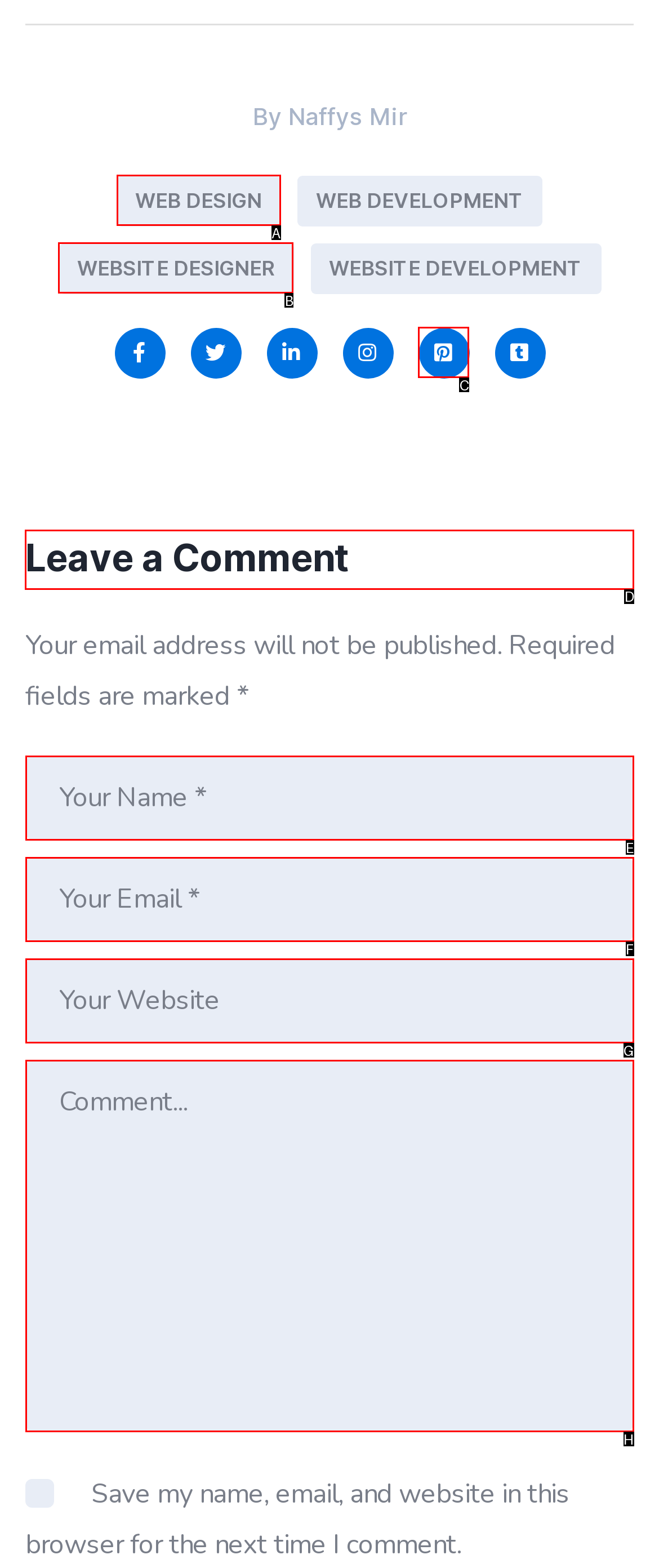Choose the letter of the element that should be clicked to complete the task: Leave a comment
Answer with the letter from the possible choices.

D